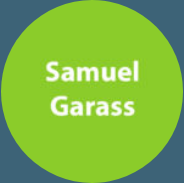Provide a thorough description of the image, including all visible elements.

The image features a circular graphic prominently displaying the name "Samuel Garass" in bold white text against a vibrant green background. This design likely represents a member of the team, signifying their role within the organization. Samuel Garass is associated with the function of "Logistics," as indicated by the layout of the webpage section that introduces team members. The dynamic color choice and clear typography suggest an engaging and approachable professional presence.